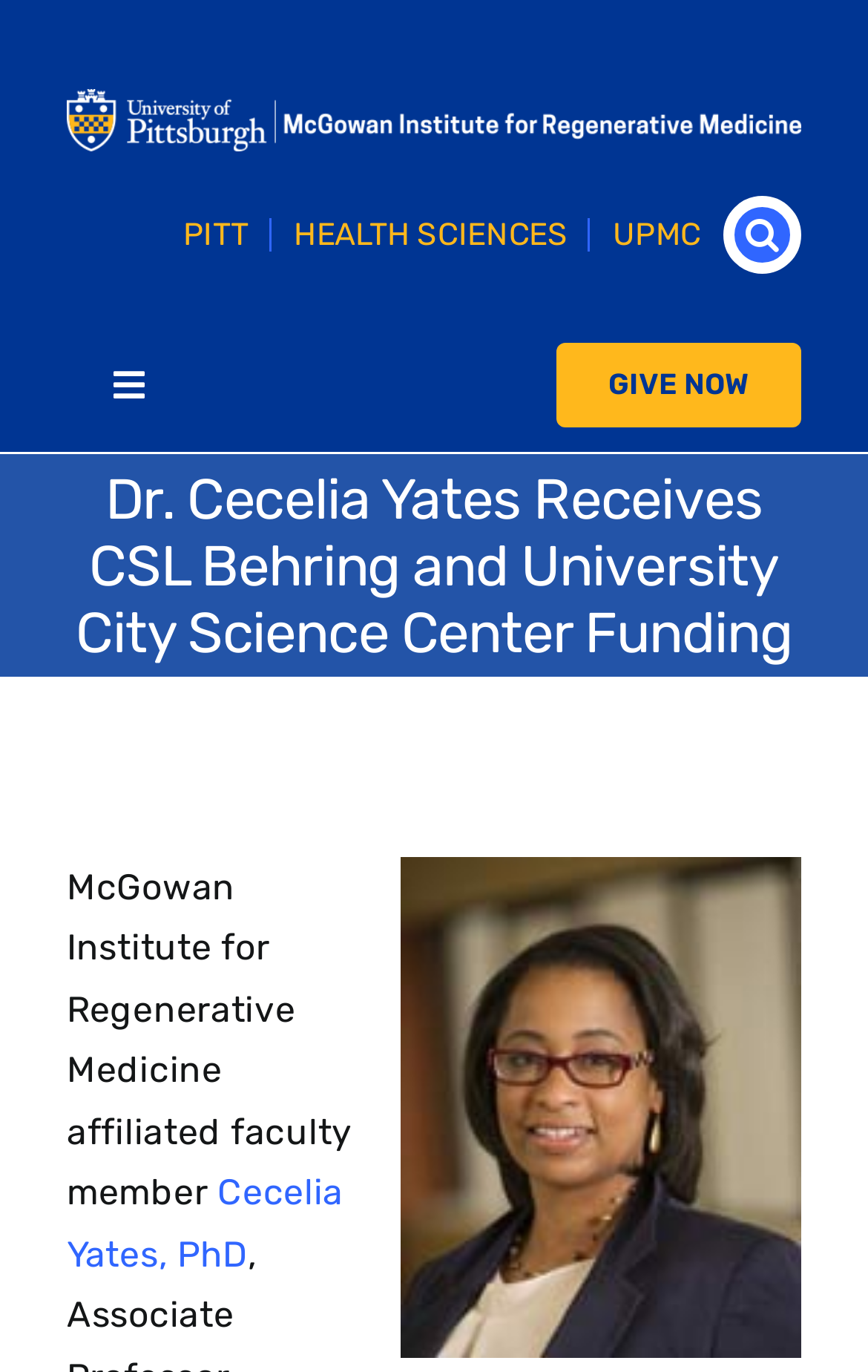Please identify the bounding box coordinates of the element's region that needs to be clicked to fulfill the following instruction: "Read about Dr. Cecelia Yates". The bounding box coordinates should consist of four float numbers between 0 and 1, i.e., [left, top, right, bottom].

[0.077, 0.854, 0.396, 0.93]